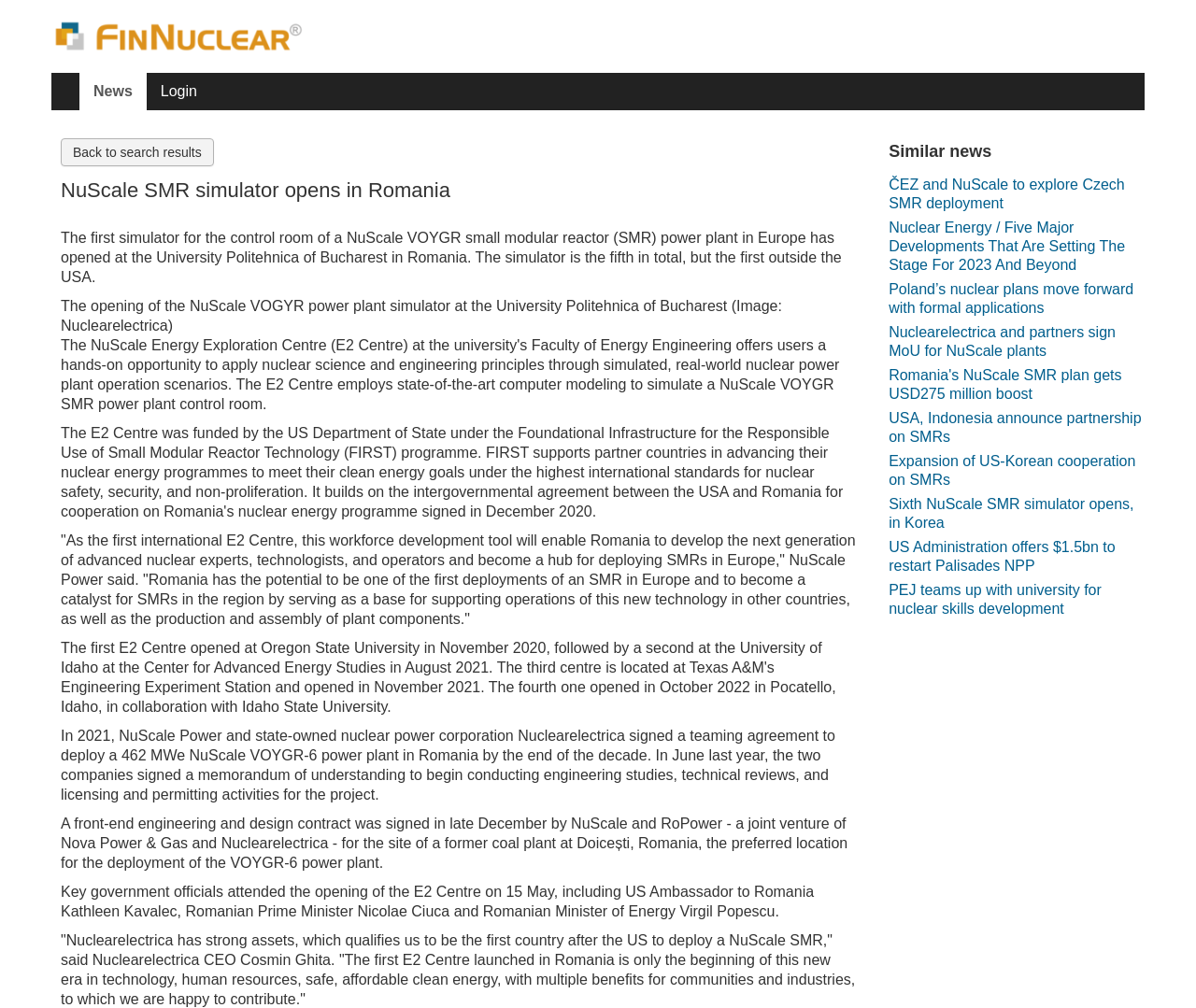What is the purpose of the simulator? From the image, respond with a single word or brief phrase.

Workforce development